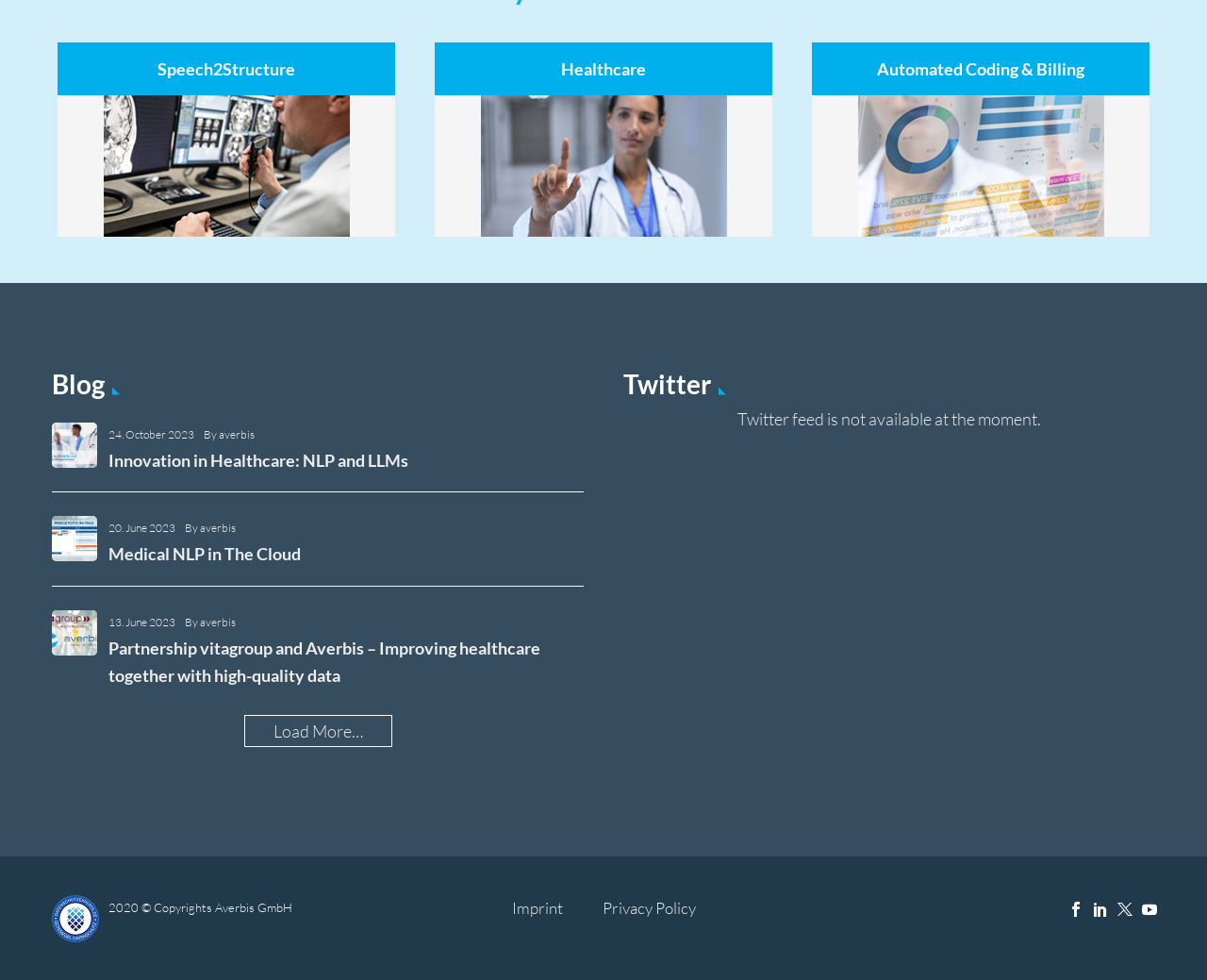Find the bounding box of the UI element described as: "Privacy Policy". The bounding box coordinates should be given as four float values between 0 and 1, i.e., [left, top, right, bottom].

[0.499, 0.919, 0.576, 0.935]